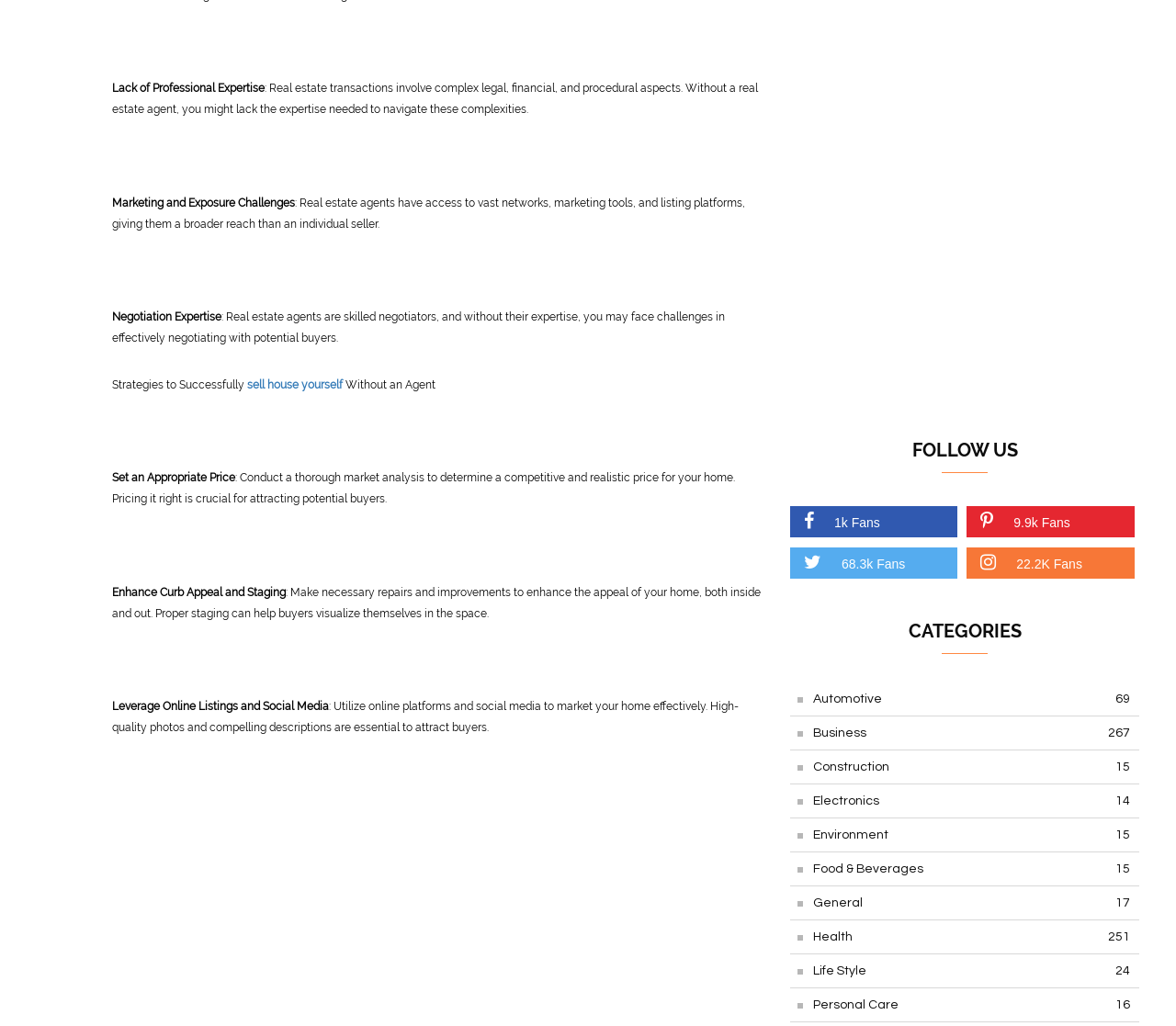Determine the bounding box for the UI element described here: "Life Style 24".

[0.672, 0.93, 0.969, 0.963]